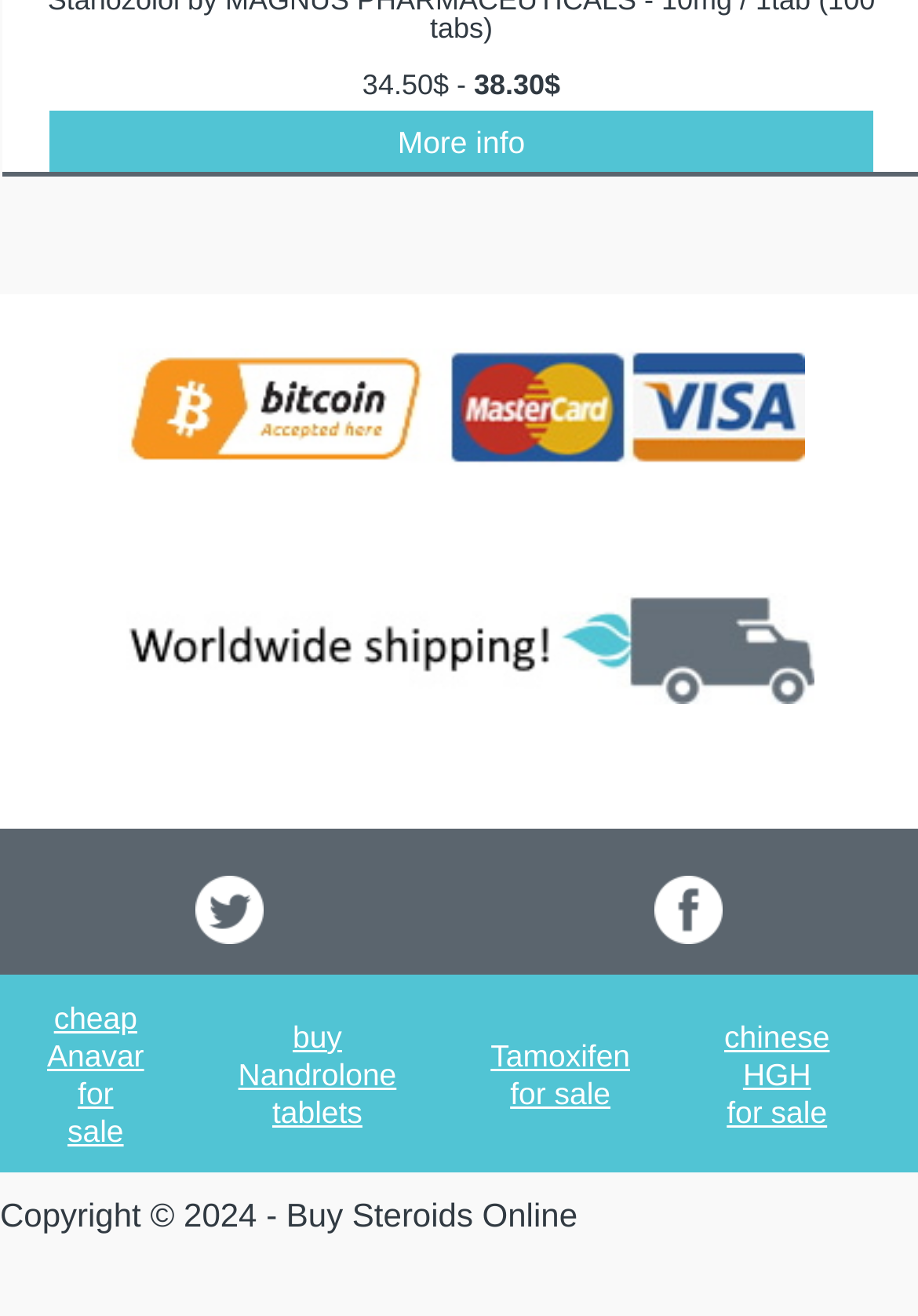Determine the bounding box coordinates of the clickable element necessary to fulfill the instruction: "View Payment options". Provide the coordinates as four float numbers within the 0 to 1 range, i.e., [left, top, right, bottom].

[0.128, 0.264, 0.877, 0.354]